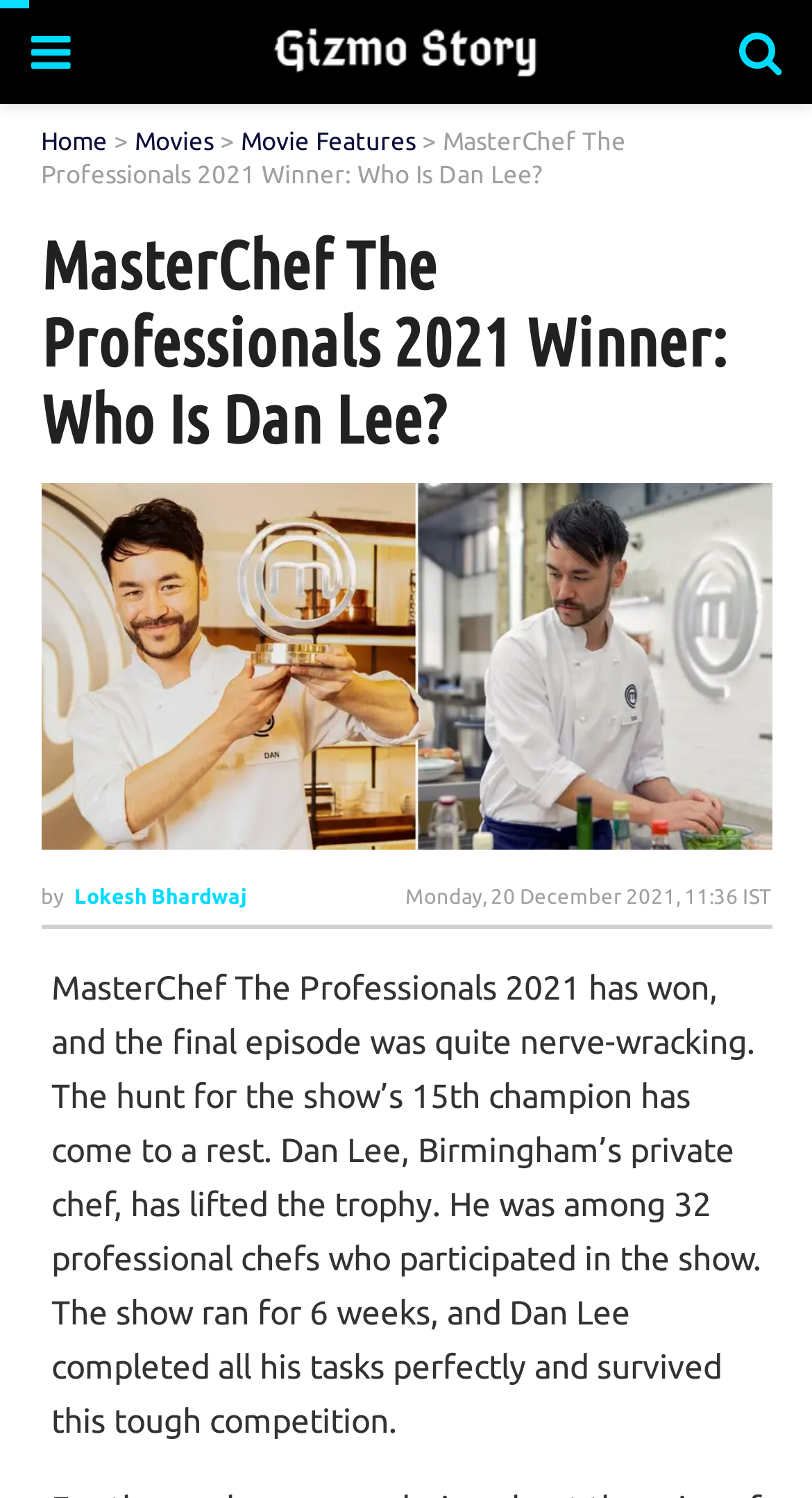Who won MasterChef The Professionals 2021?
Refer to the screenshot and answer in one word or phrase.

Dan Lee